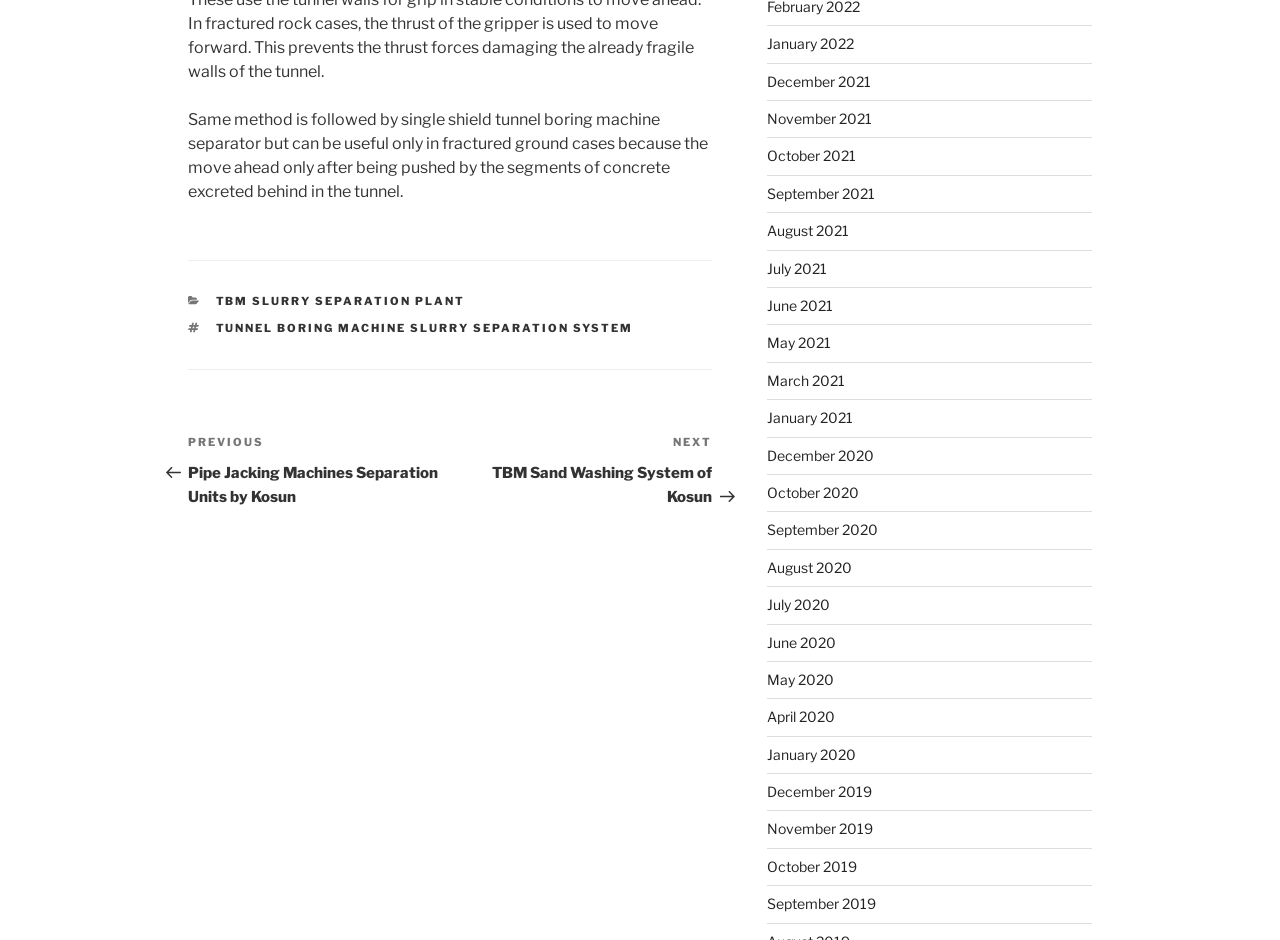Find the bounding box coordinates of the clickable region needed to perform the following instruction: "Click on the 'TUNNEL BORING MACHINE SLURRY SEPARATION SYSTEM' link". The coordinates should be provided as four float numbers between 0 and 1, i.e., [left, top, right, bottom].

[0.168, 0.342, 0.495, 0.356]